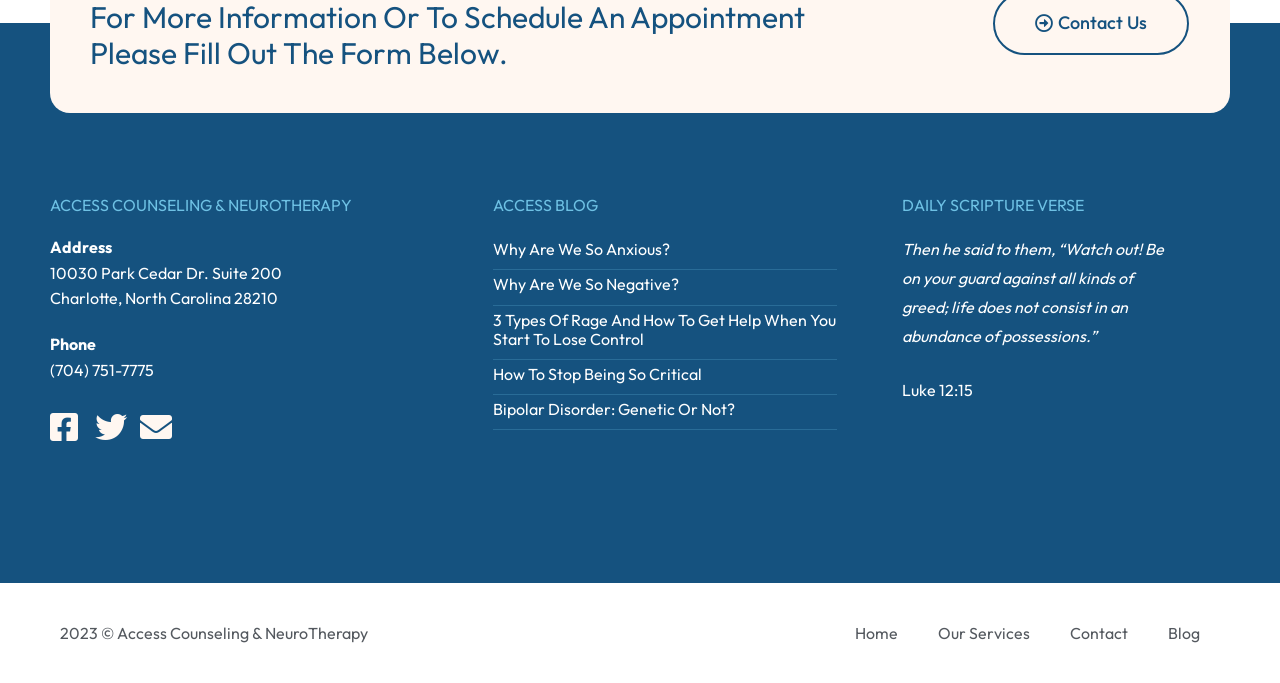What is the scripture verse quoted on the webpage?
Using the picture, provide a one-word or short phrase answer.

Luke 12:15